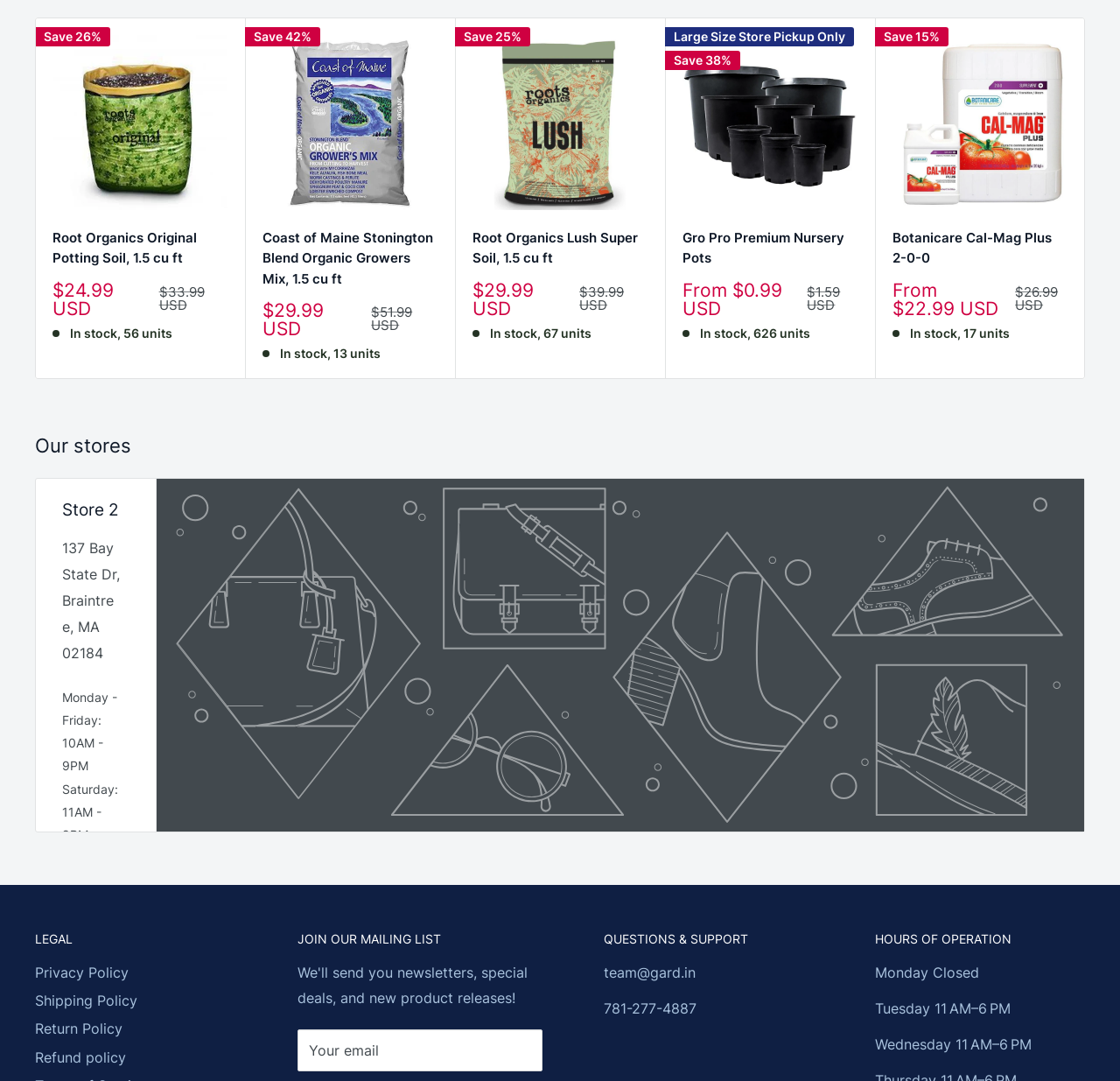How many units of Coast of Maine Stonington Blend Organic Growers Mix are in stock?
Use the image to answer the question with a single word or phrase.

13